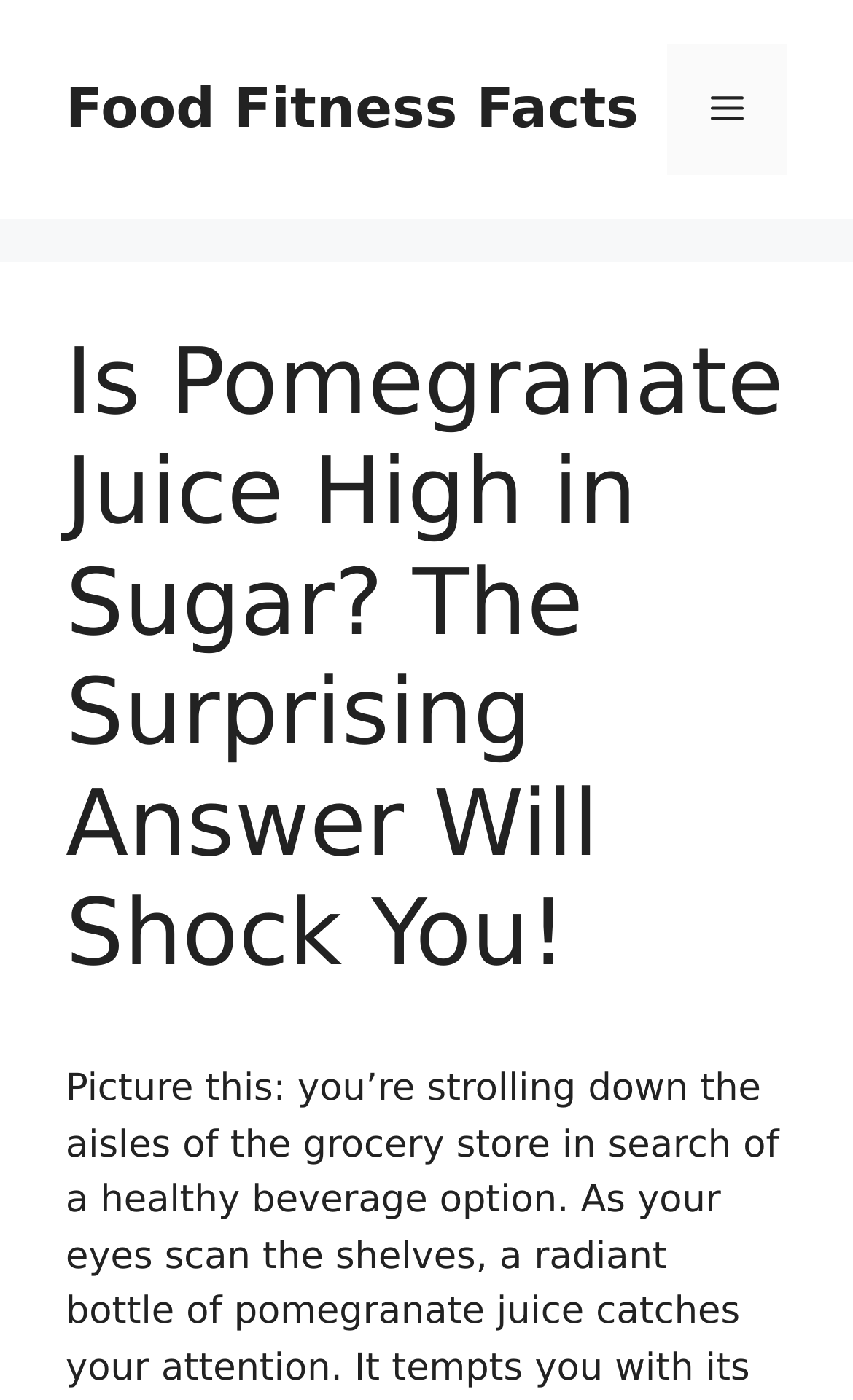For the following element description, predict the bounding box coordinates in the format (top-left x, top-left y, bottom-right x, bottom-right y). All values should be floating point numbers between 0 and 1. Description: Food Fitness Facts

[0.077, 0.055, 0.749, 0.1]